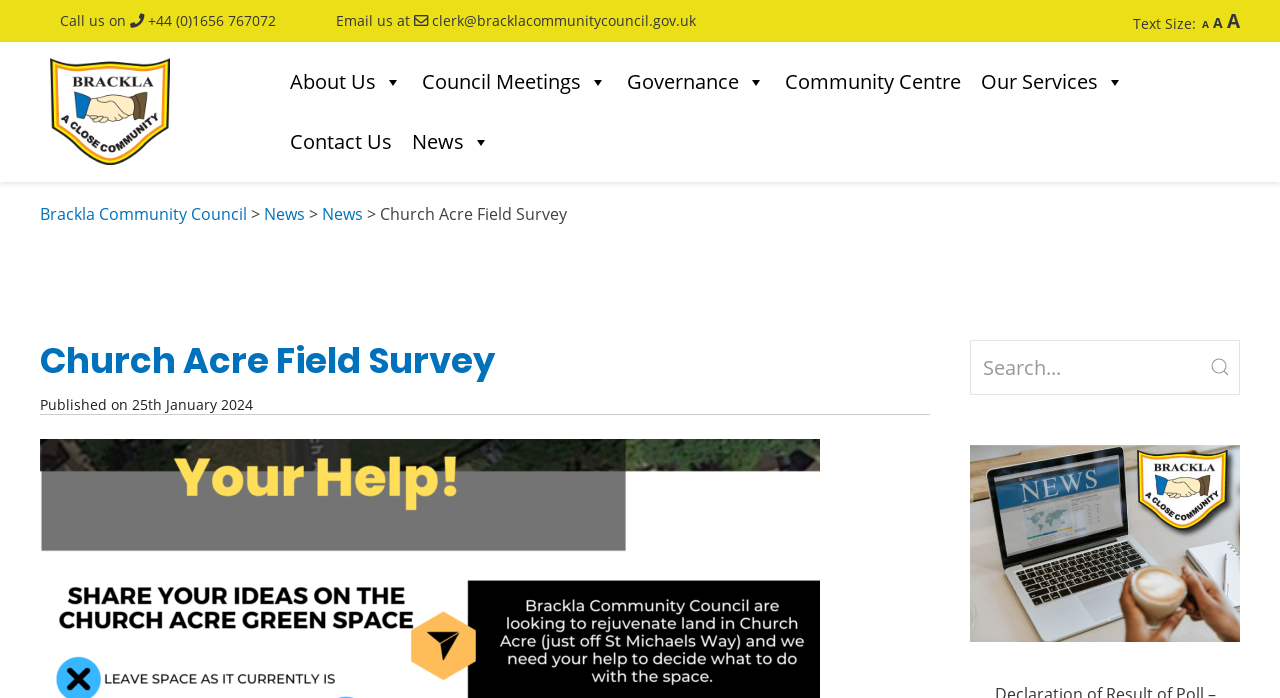Utilize the information from the image to answer the question in detail:
How many images are on the webpage?

I counted the number of images on the webpage by looking at the image elements. There are 4 images: the Brackla Community Council logo, the Brackla News image, and two other images with no descriptive text.